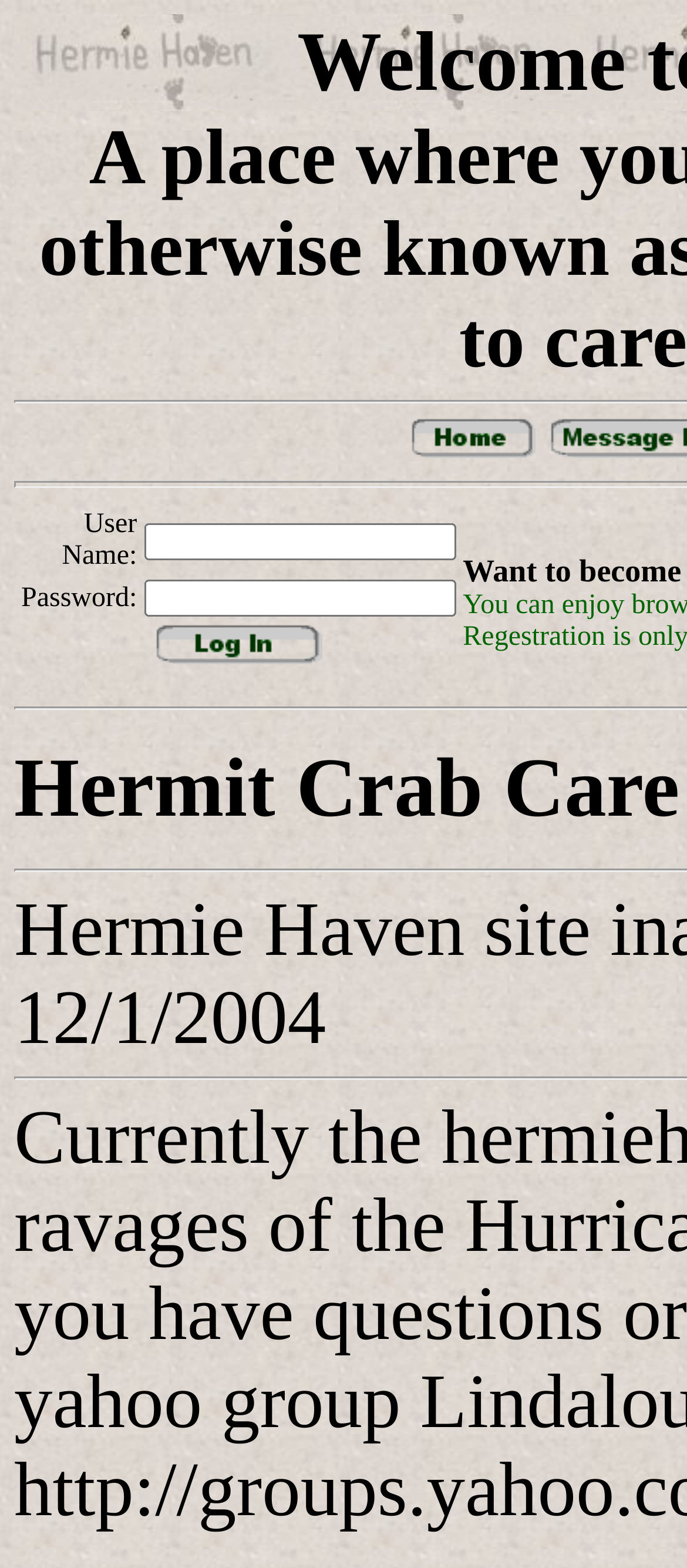Please answer the following question using a single word or phrase: 
What is the first label in the login form?

User Name: